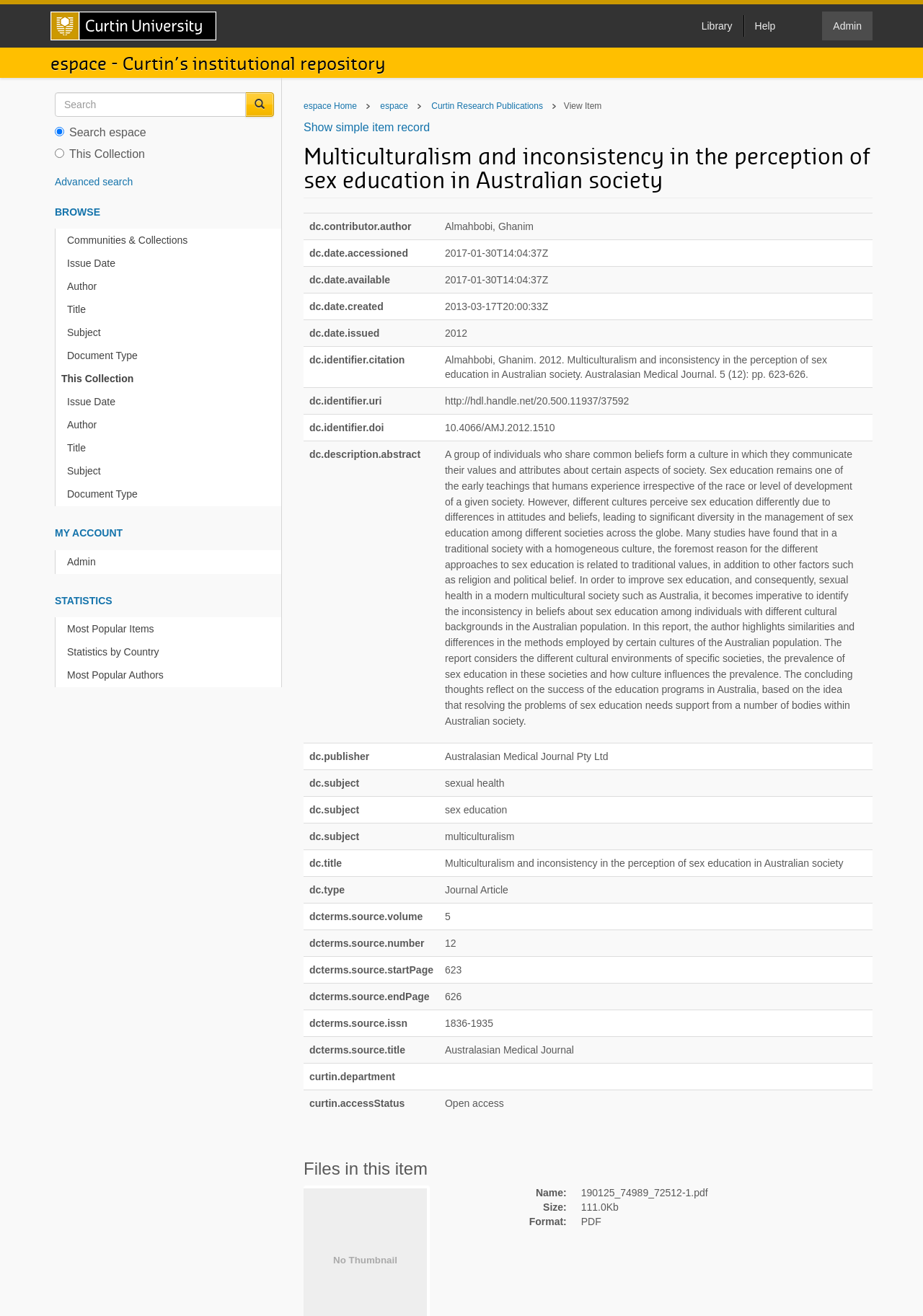Pinpoint the bounding box coordinates of the area that must be clicked to complete this instruction: "View Item".

[0.611, 0.077, 0.652, 0.085]